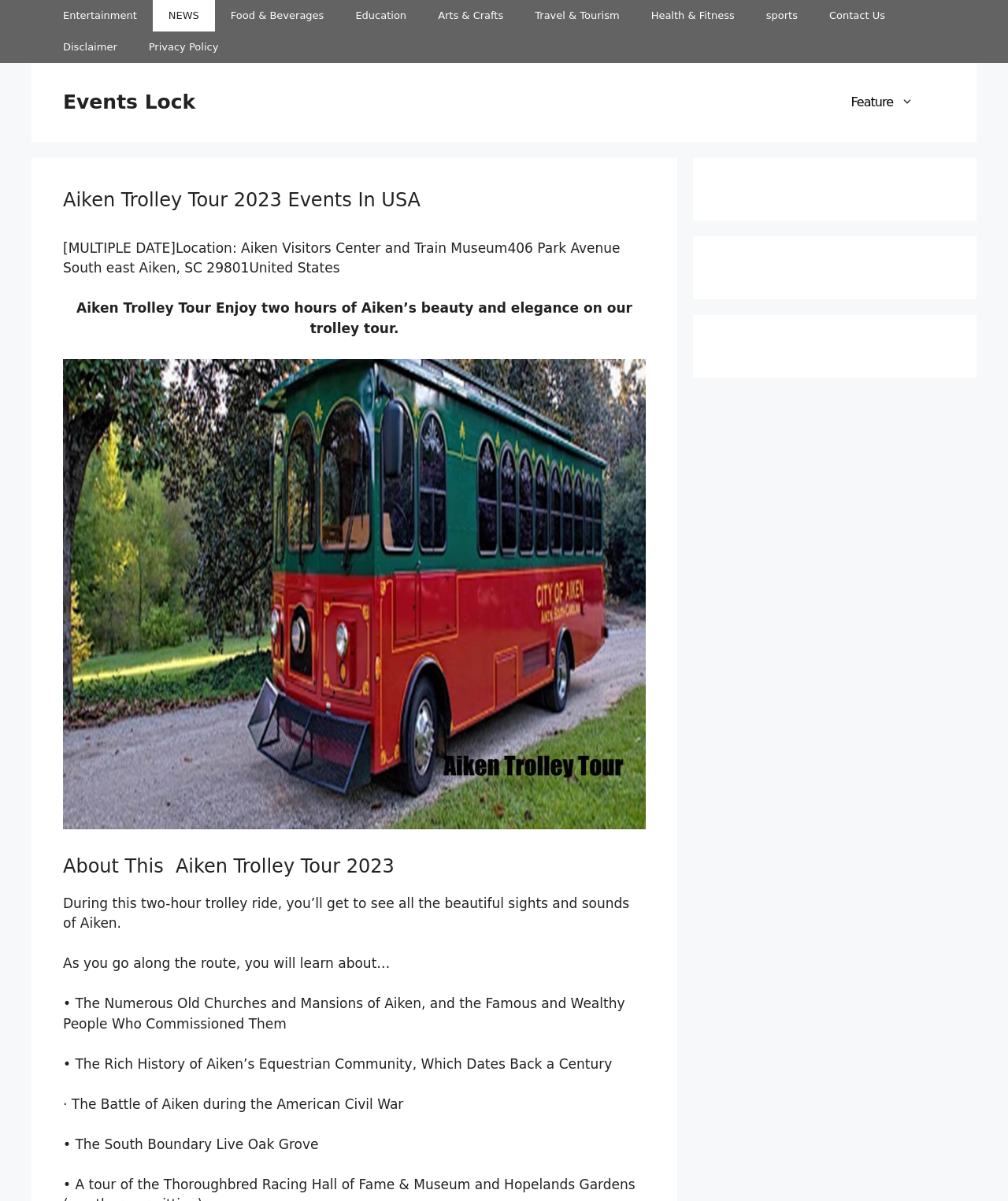Describe in detail what you see on the webpage.

The webpage is about the Aiken Trolley Tour, showcasing the beauty and elegance of Aiken. At the top, there are eight links categorized by type, including Entertainment, NEWS, Food & Beverages, Education, Arts & Crafts, Travel & Tourism, Health & Fitness, and Sports. Below these links, there is a banner with a link to the site "Events Lock". 

To the right of the banner, there is a primary navigation menu with a link to "Feature". Above the navigation menu, there is a header with the title "Aiken Trolley Tour 2023 Events In USA". 

Below the header, there is a section with details about the Aiken Trolley Tour. It includes the location, date, and a brief description of the tour, which is a two-hour ride that showcases Aiken's beauty and elegance. 

Further down, there is an "About This Aiken Trolley Tour 2023" section, which provides more information about the tour. The text explains that during the tour, visitors will see beautiful sights and sounds of Aiken and learn about its history, including the old churches and mansions, the equestrian community, the Battle of Aiken during the American Civil War, and the South Boundary Live Oak Grove. 

On the right side of the page, there are three complementary sections, but they do not contain any text or images.